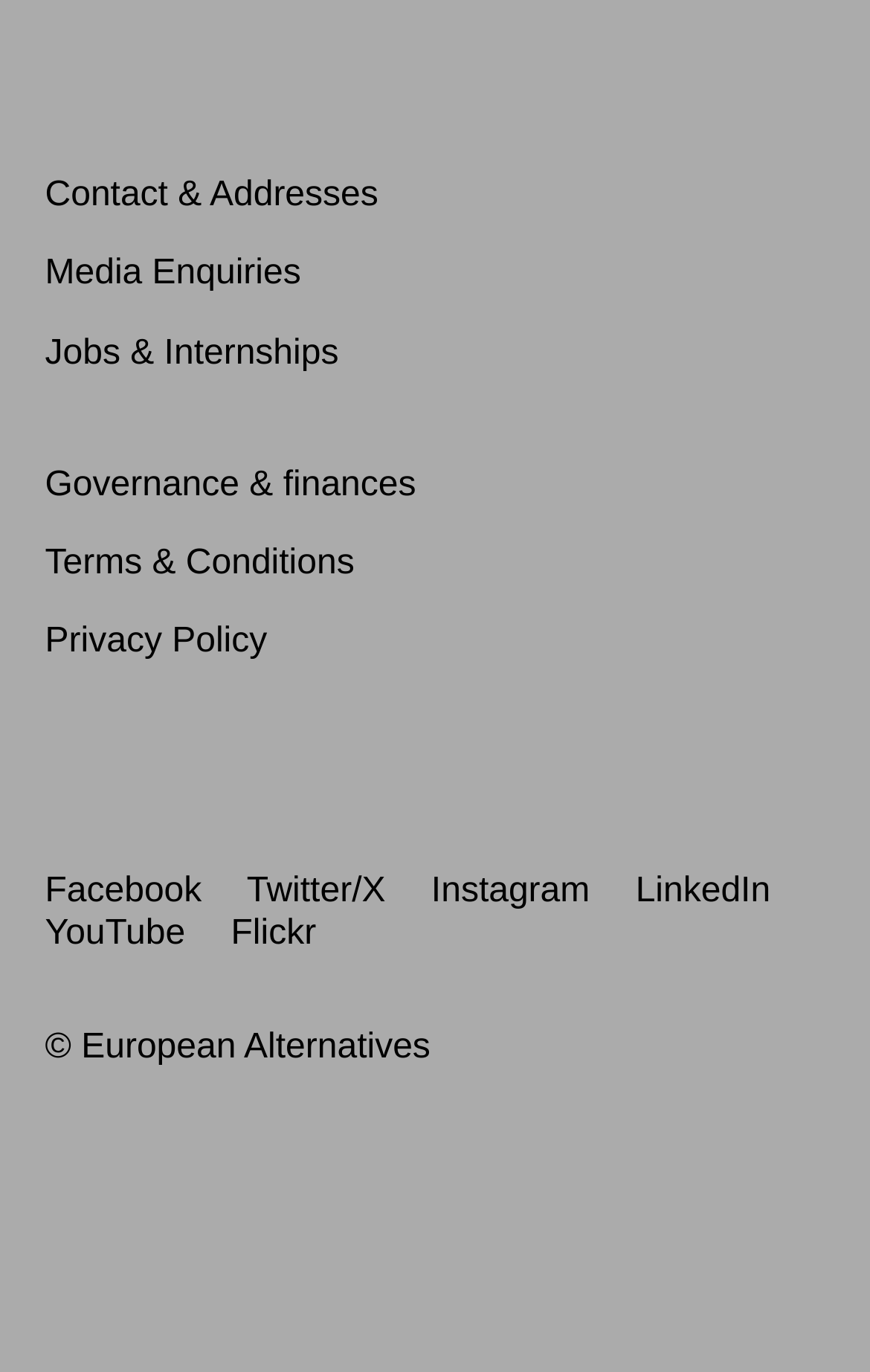Please identify the bounding box coordinates of the element on the webpage that should be clicked to follow this instruction: "Visit Facebook page". The bounding box coordinates should be given as four float numbers between 0 and 1, formatted as [left, top, right, bottom].

[0.052, 0.635, 0.232, 0.663]